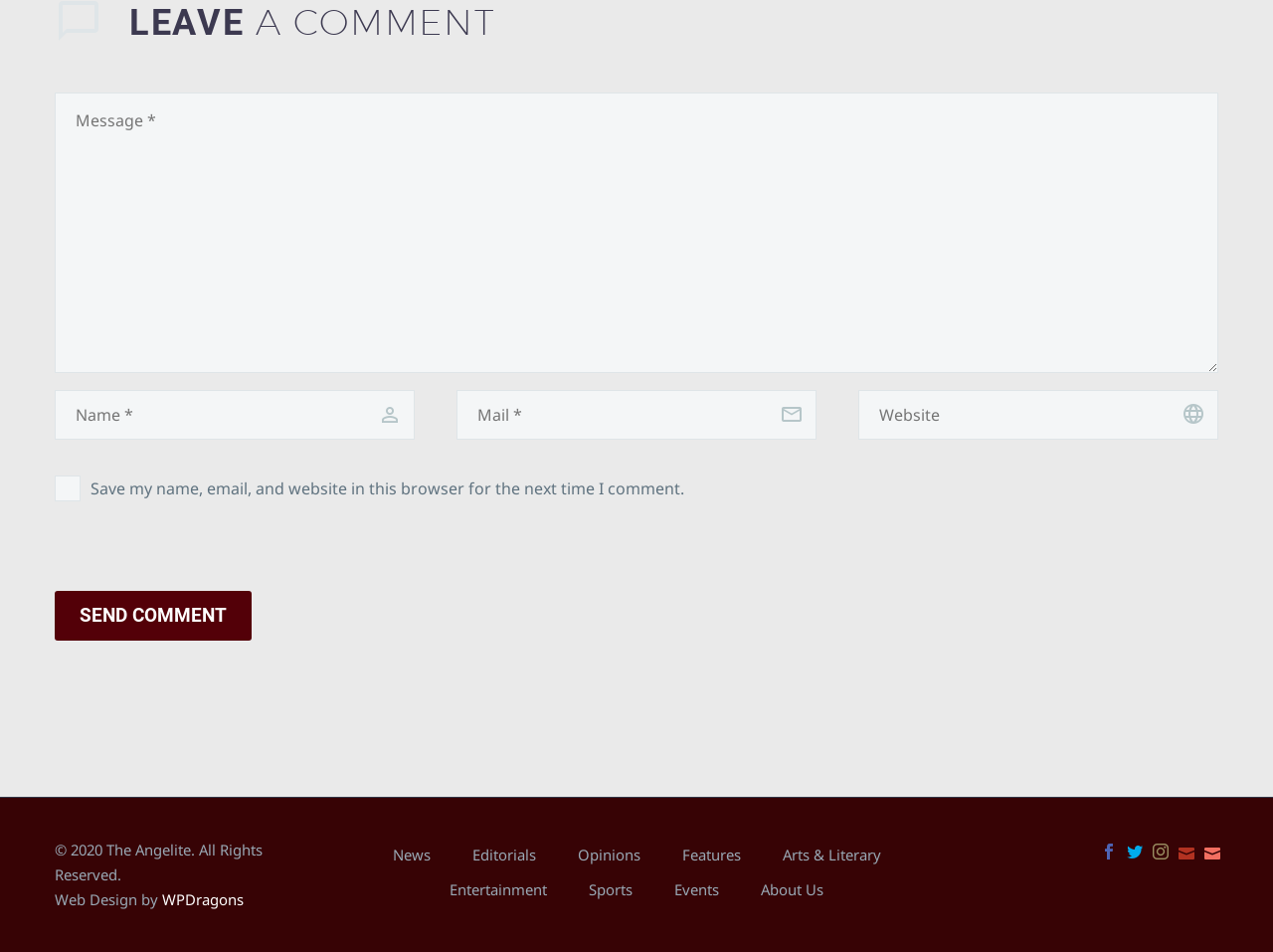Identify the bounding box coordinates for the UI element described by the following text: "name="comment" placeholder="Message *"". Provide the coordinates as four float numbers between 0 and 1, in the format [left, top, right, bottom].

[0.043, 0.097, 0.957, 0.392]